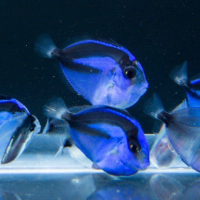Describe the important features and context of the image with as much detail as possible.

The image showcases a captivating group of Captive-Bred Blue Tangs, distinguished by their vibrant blue coloration and sleek bodies. These fish are known for their calm demeanor and striking appearance, making them a popular choice among aquarium enthusiasts. Seen swimming gracefully in a well-maintained aquarium setting, their shimmering scales reflect light beautifully, adding a dynamic visual element to the aquatic environment. The Blue Tang’s bold coloration not only enhances the aesthetics of any tank but also plays a role in their behavior, as they are known to be quite lively and social among their species.